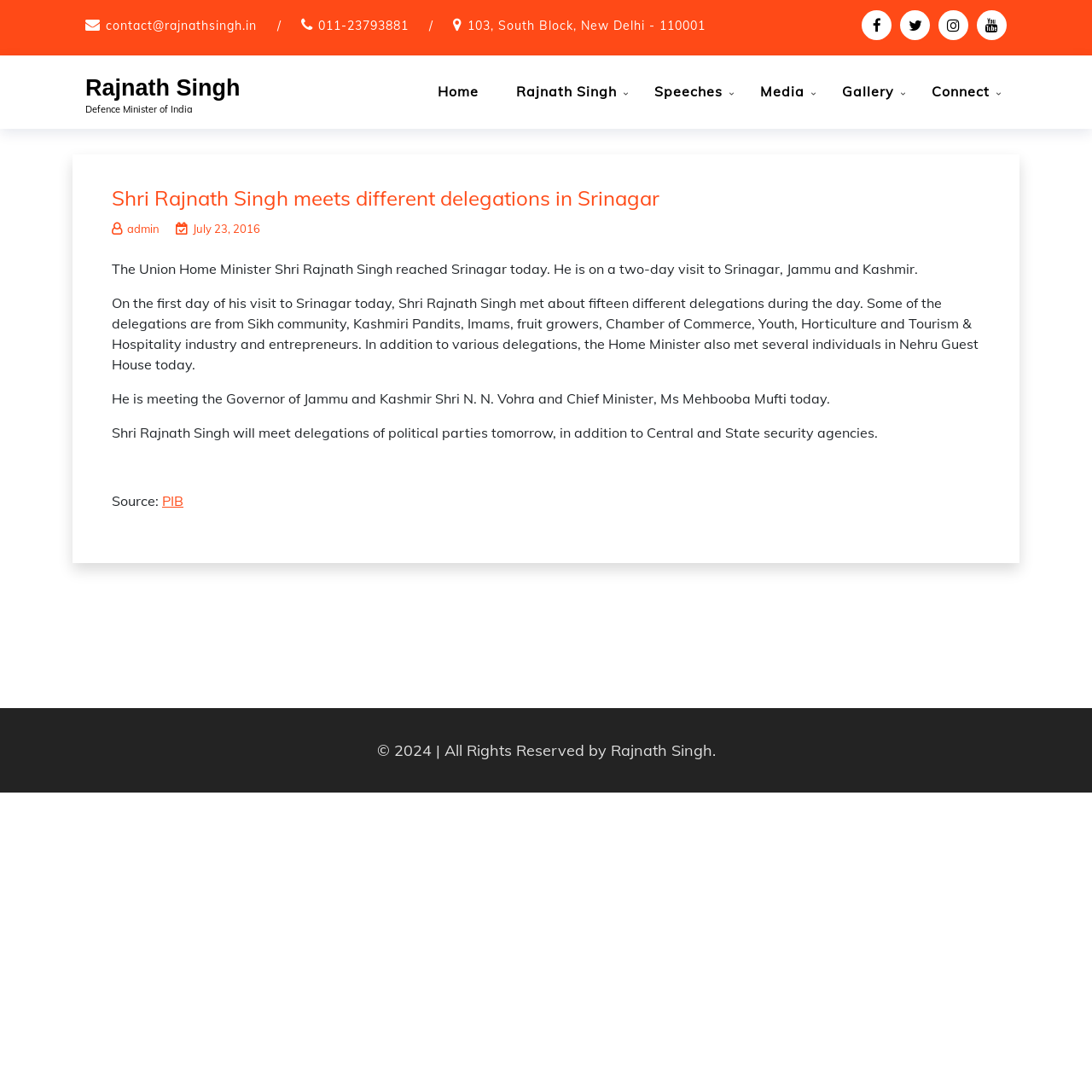Determine the bounding box for the UI element as described: "Home". The coordinates should be represented as four float numbers between 0 and 1, formatted as [left, top, right, bottom].

[0.385, 0.066, 0.454, 0.101]